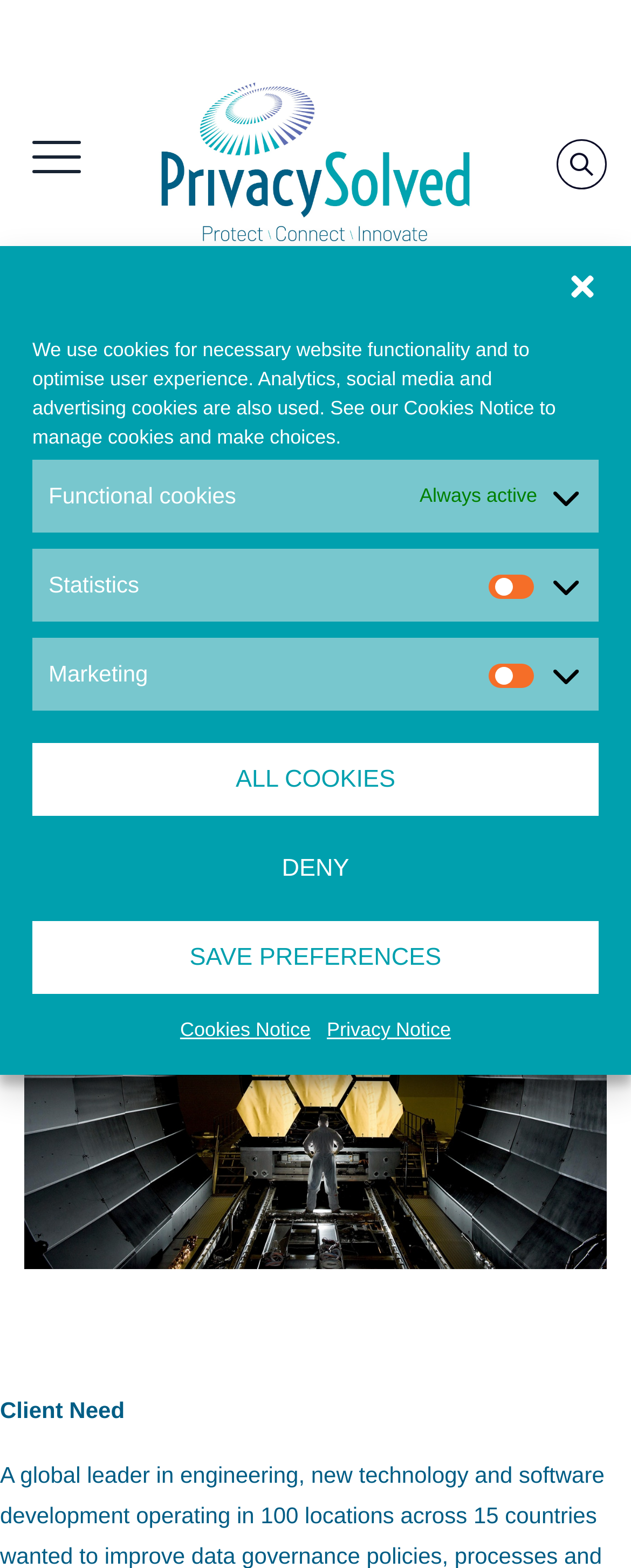Give a succinct answer to this question in a single word or phrase: 
What is the text of the first details element in the cookie consent dialog?

We use cookies for necessary website functionality and to optimise user experience.